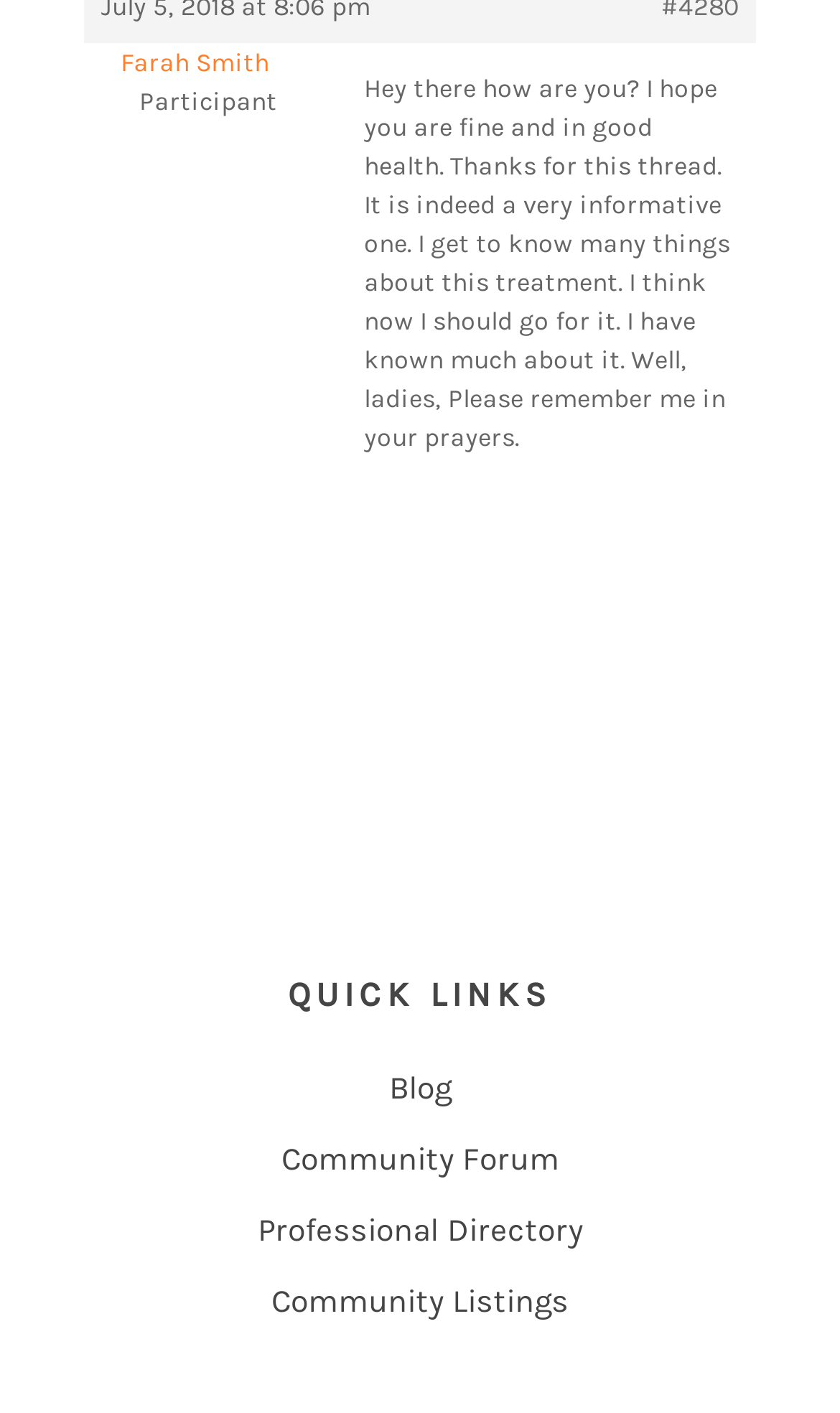What is the topic of the conversation?
Analyze the image and deliver a detailed answer to the question.

The conversation seems to be about a treatment, as the participant mentions 'I think now I should go for it. I have known much about it.' in their message.